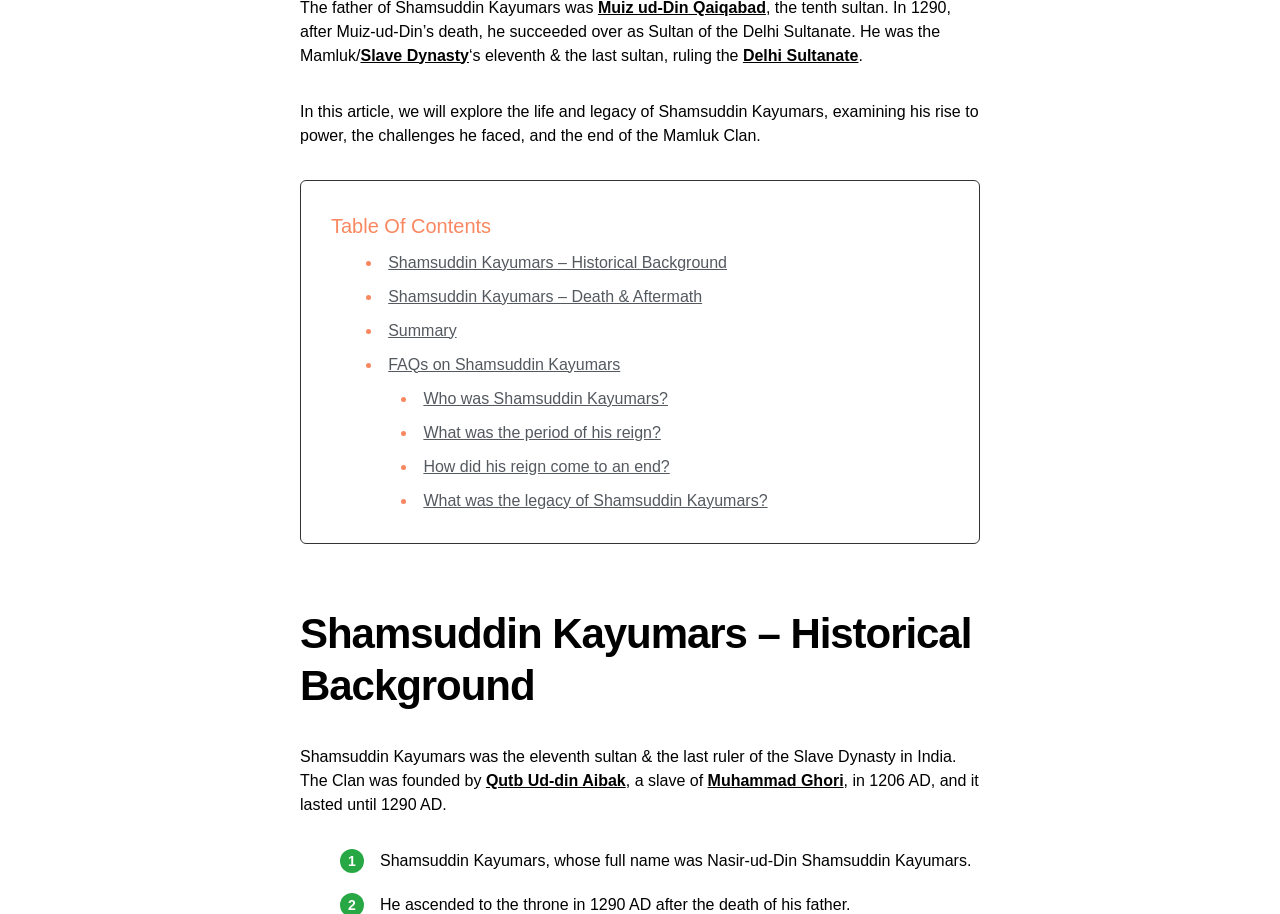Could you indicate the bounding box coordinates of the region to click in order to complete this instruction: "Know more about 'Qutb Ud-din Aibak'".

[0.38, 0.844, 0.489, 0.863]